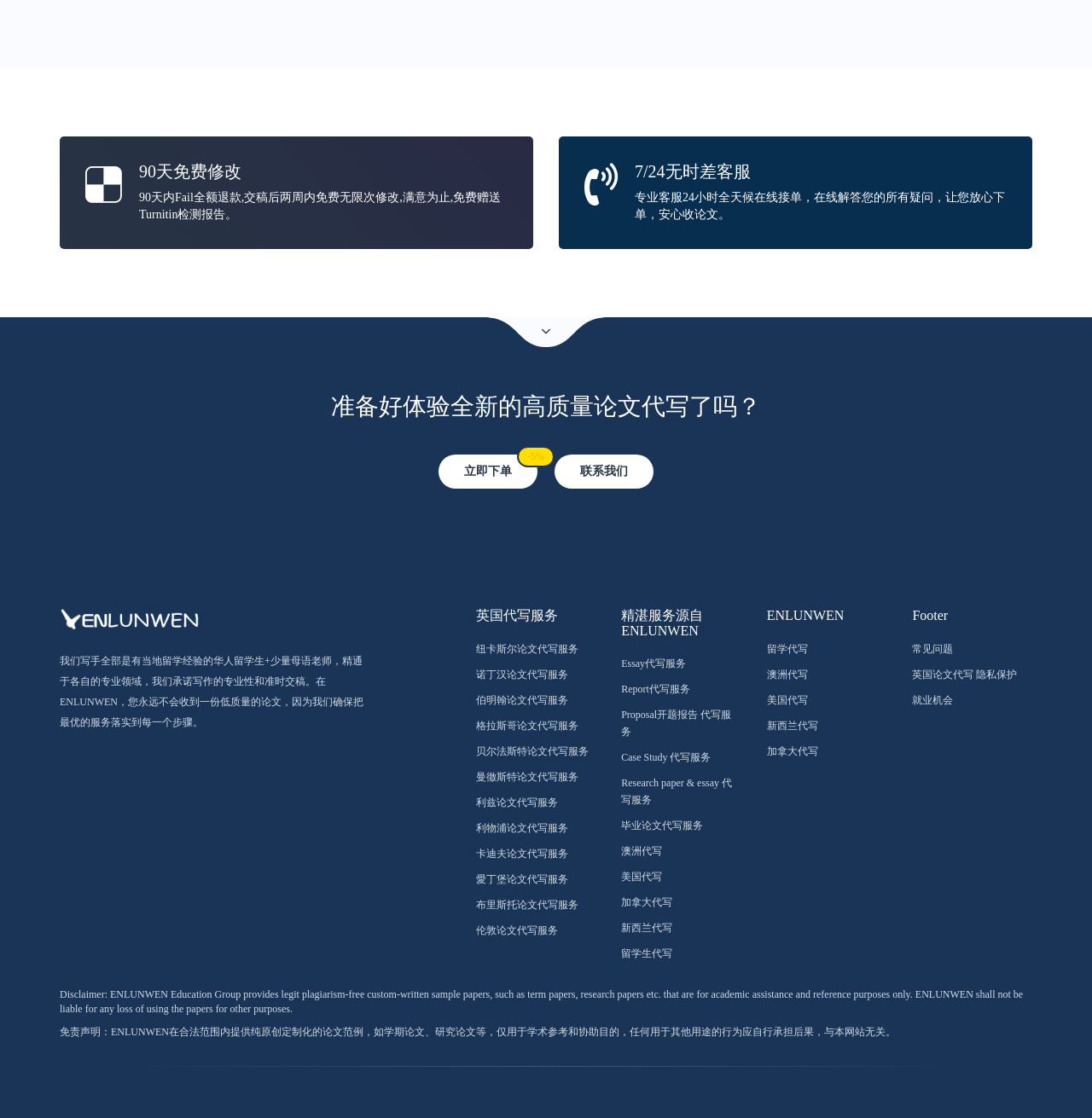Predict the bounding box of the UI element based on this description: "Case Study 代写服务".

[0.569, 0.672, 0.651, 0.683]